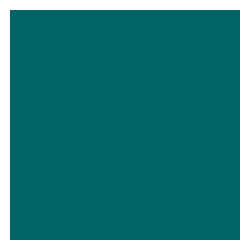What is the company's focus?
Provide a detailed and extensive answer to the question.

The caption states that the branding aims to convey professionalism and community focus, indicating that the company prioritizes serving the local community.